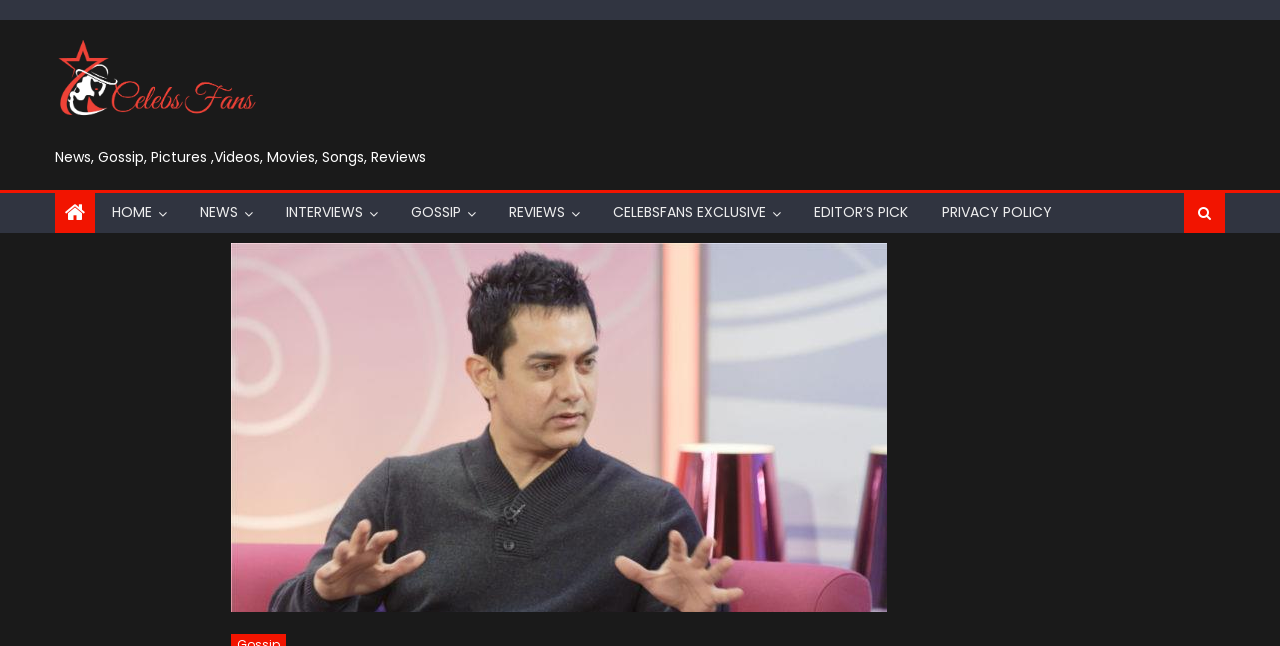Predict the bounding box coordinates of the area that should be clicked to accomplish the following instruction: "Explore INTERVIEWS". The bounding box coordinates should consist of four float numbers between 0 and 1, i.e., [left, top, right, bottom].

[0.212, 0.299, 0.295, 0.358]